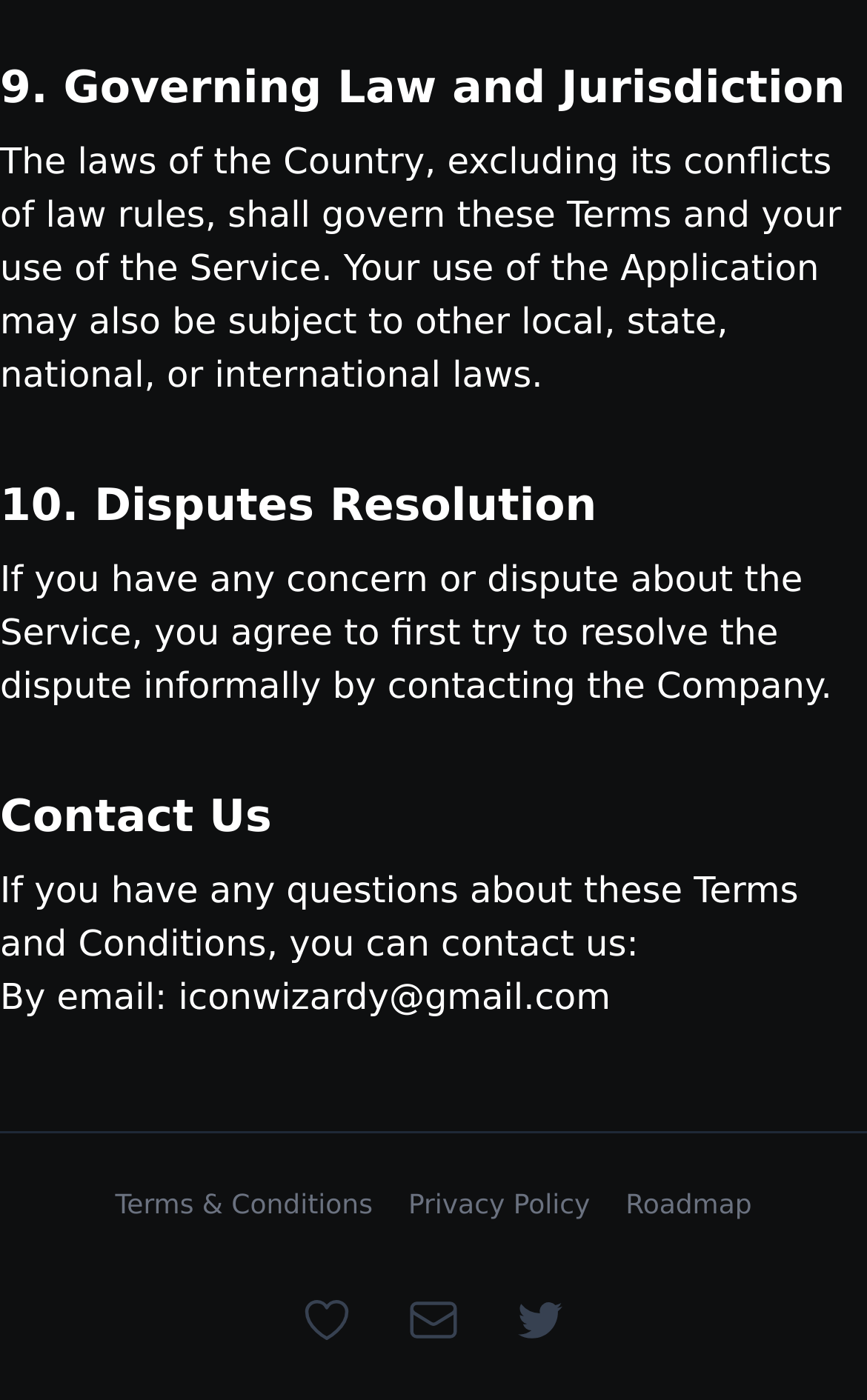Respond with a single word or phrase:
What is the governing law for the Service?

The laws of the Country